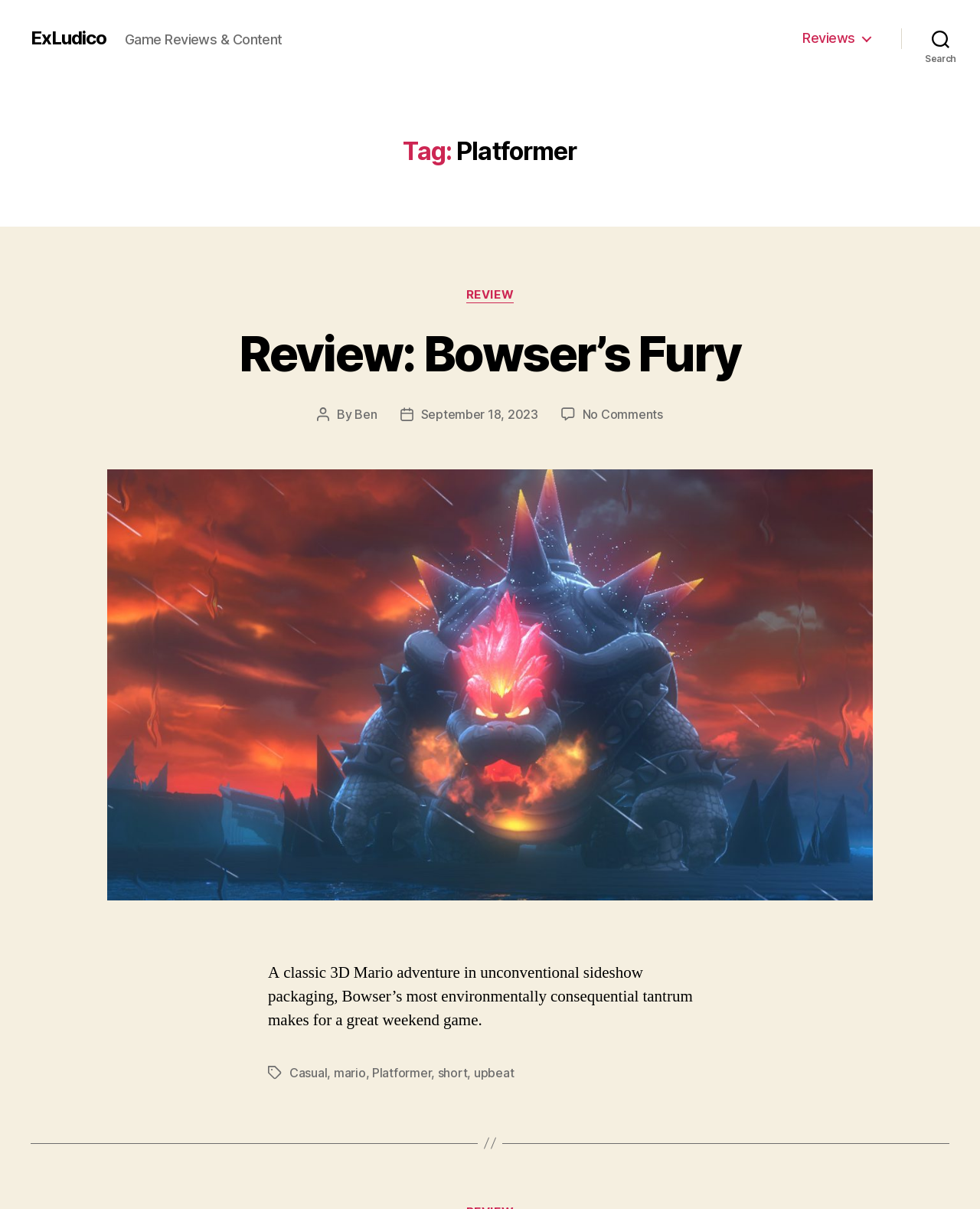Please identify the bounding box coordinates of the element on the webpage that should be clicked to follow this instruction: "View all reviews". The bounding box coordinates should be given as four float numbers between 0 and 1, formatted as [left, top, right, bottom].

[0.819, 0.025, 0.888, 0.039]